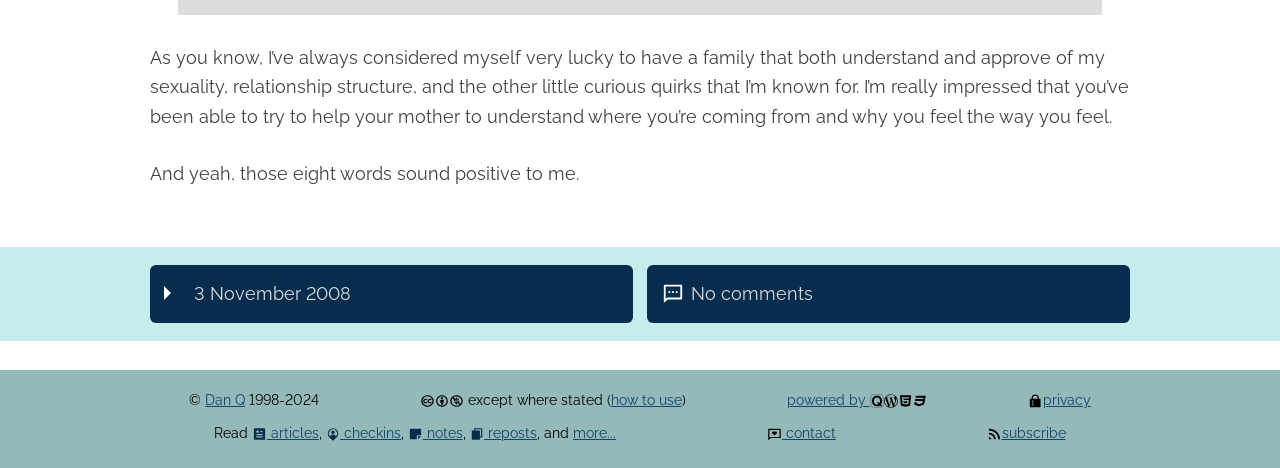What are the types of content available on the website?
Based on the image, answer the question with a single word or brief phrase.

Articles, checkins, notes, reposts